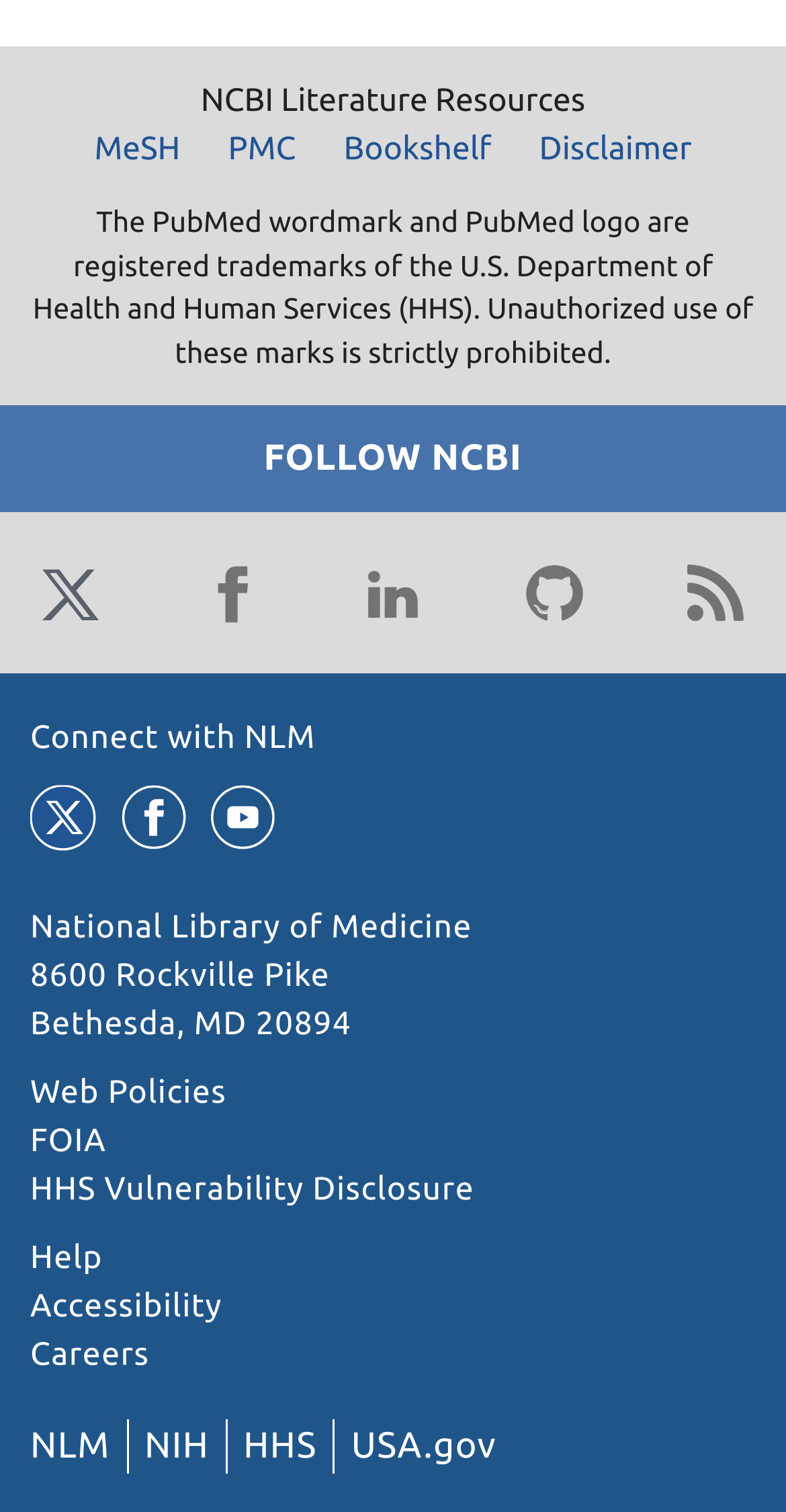Please provide a comprehensive answer to the question based on the screenshot: How many links are there to other government agencies?

I counted the number of link elements with the content 'NLM', 'NIH', and 'HHS' located at the bottom of the page, which are links to other government agencies.